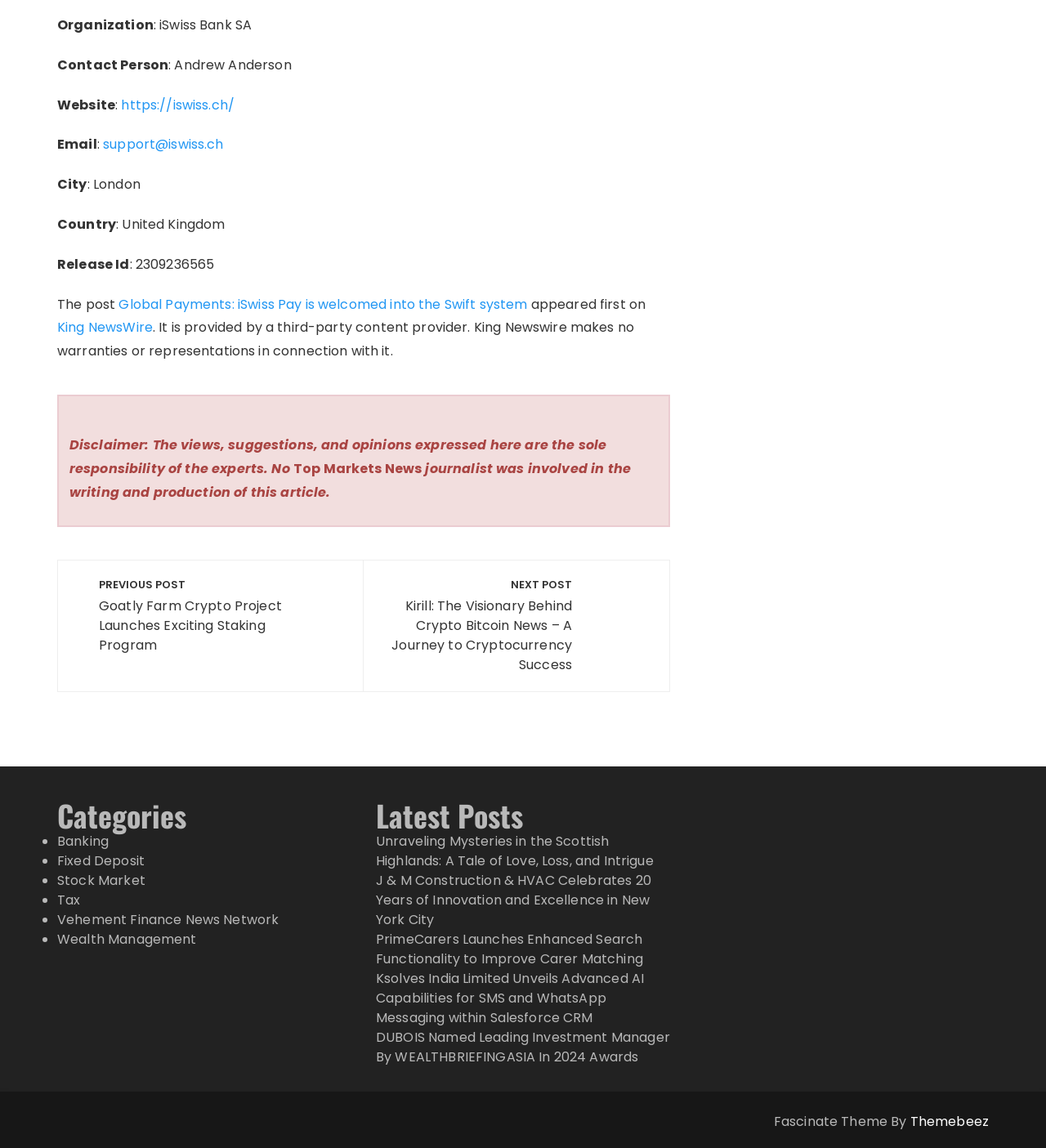Respond with a single word or phrase to the following question: What is the category of the post 'Global Payments: iSwiss Pay is welcomed into the Swift system'?

Banking